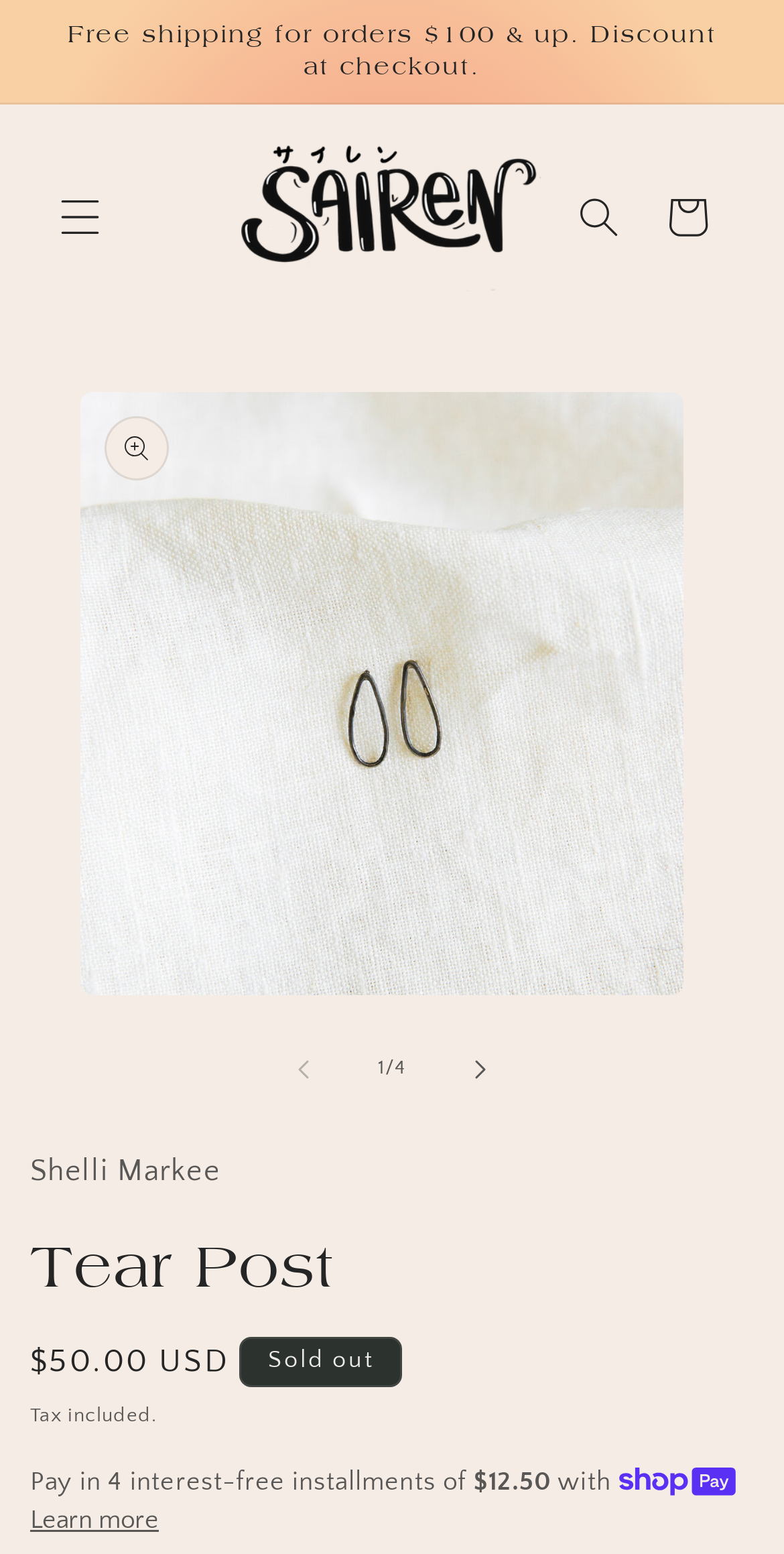Explain the webpage's design and content in an elaborate manner.

This webpage is an e-commerce page for a jewelry product called "Tear Post" designed by Shelli Markee. At the top, there is an announcement section that spans almost the entire width of the page, stating "Free shipping for orders $100 & up. Discount at checkout." Below this section, there are three main elements aligned horizontally: a menu button on the left, a "Shop Sairen" link with an accompanying image in the center, and a search button and cart link on the right.

The main content of the page is a gallery viewer that occupies most of the page's width and height. Within the gallery viewer, there are navigation buttons to slide left and right, and a text indicating the current slide. Below the gallery viewer, there is a section dedicated to the product information, which includes the product name "Tear Post" in a heading, followed by the designer's name "Shelli Markee". 

The product information section also includes the regular price of $50.00 USD, a "Sold out" label, and a note stating "Tax included." Additionally, there is an option to pay in 4 interest-free installments, with the installment amount displayed as $12.50. This section also features a "Shop Pay" image and a "Learn more" button.